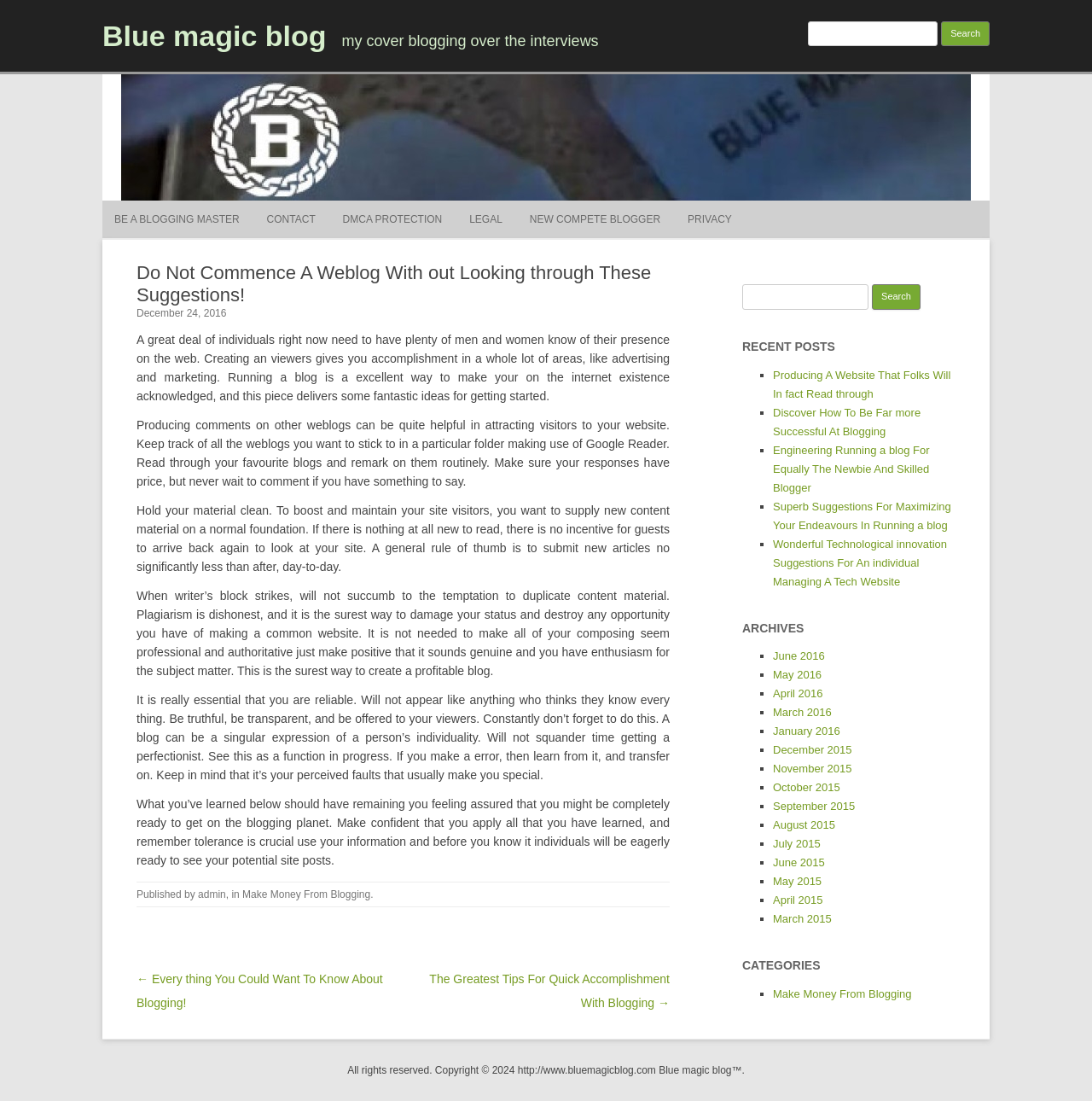What is the name of the blog?
Use the screenshot to answer the question with a single word or phrase.

Blue magic blog